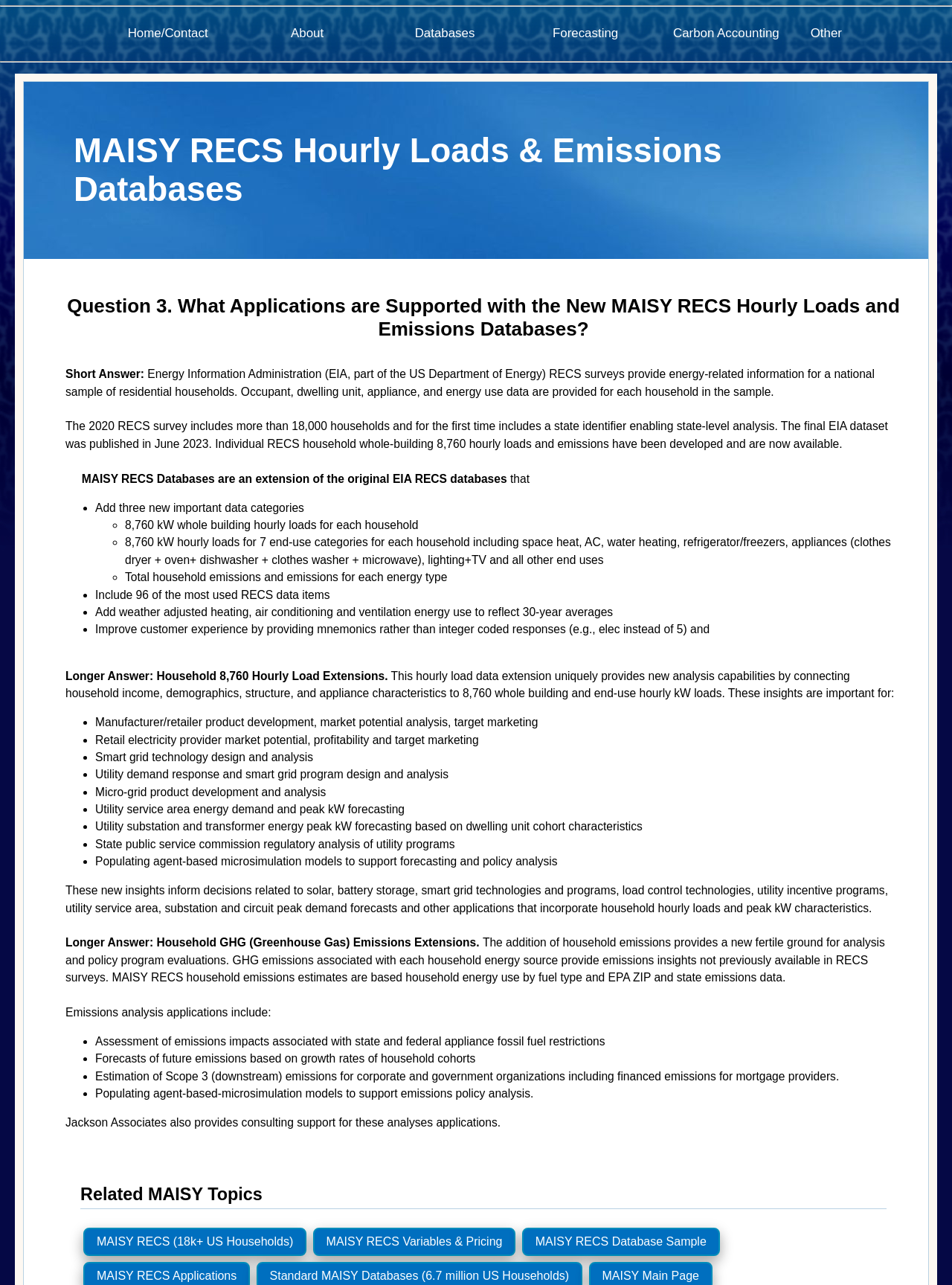Locate and generate the text content of the webpage's heading.

Question 3. What Applications are Supported with the New MAISY RECS Hourly Loads and Emissions Databases?